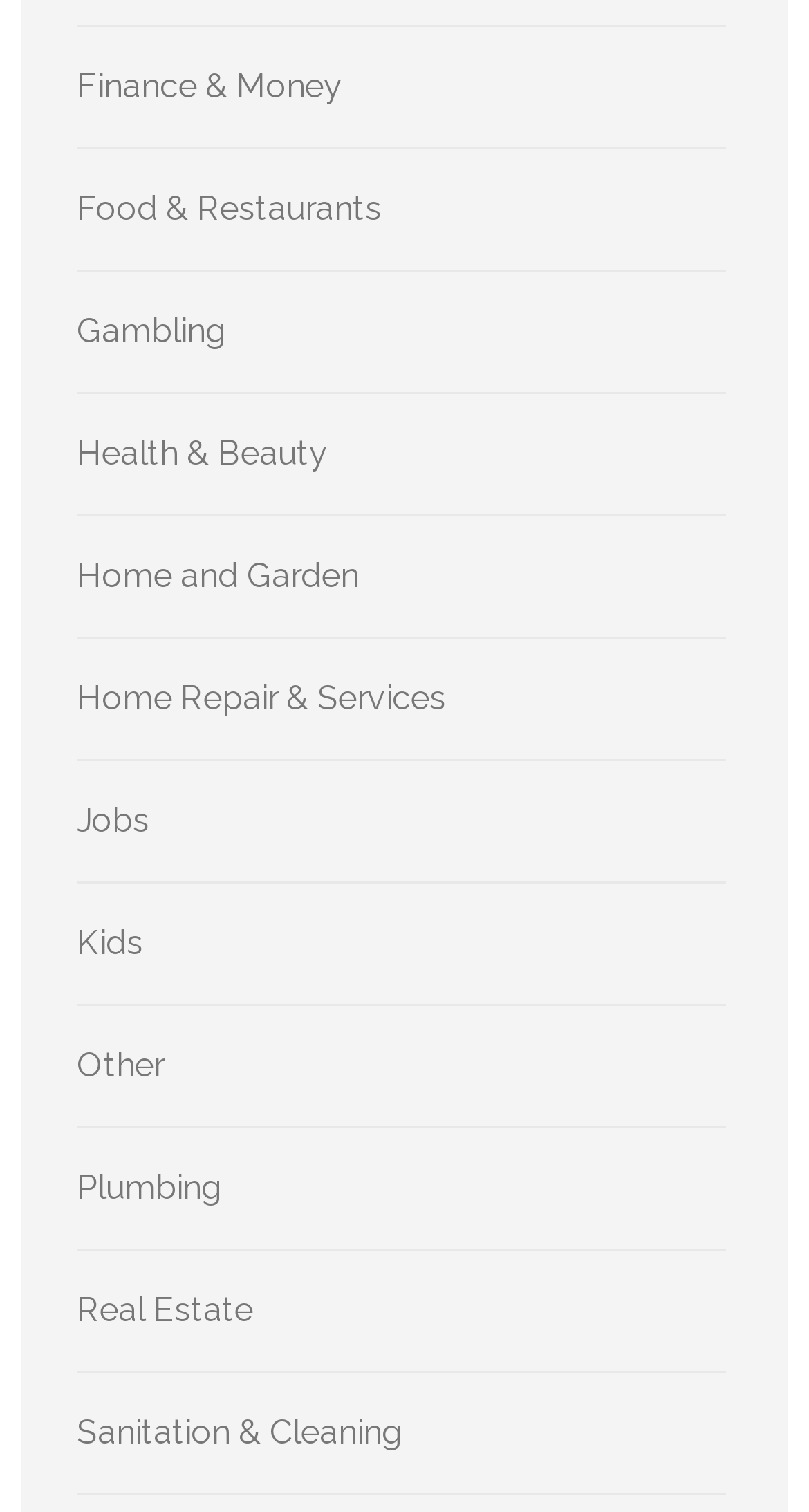Please identify the bounding box coordinates for the region that you need to click to follow this instruction: "Check Jobs".

[0.095, 0.53, 0.185, 0.556]